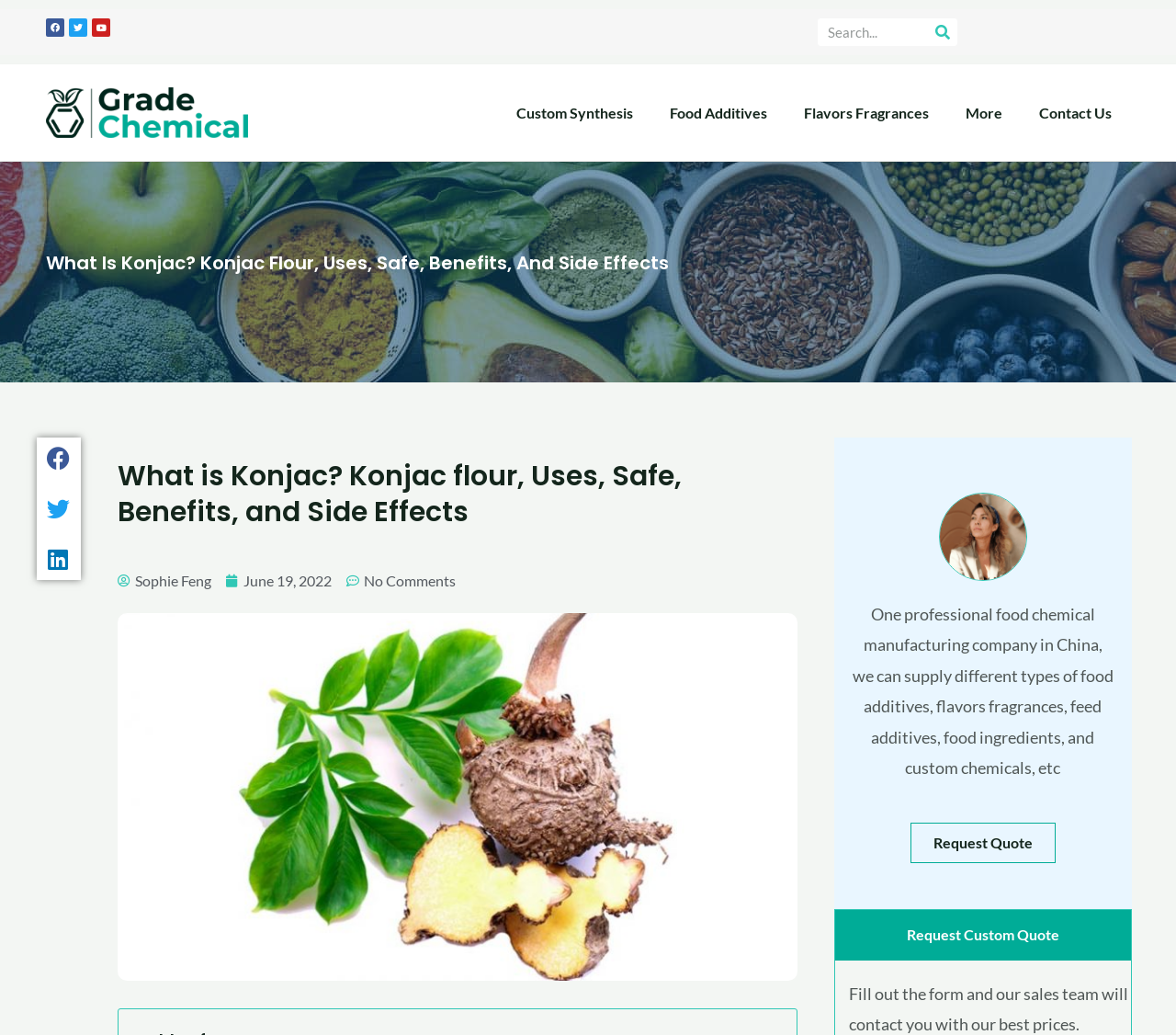Identify the bounding box coordinates of the specific part of the webpage to click to complete this instruction: "Contact Us".

[0.868, 0.088, 0.961, 0.129]